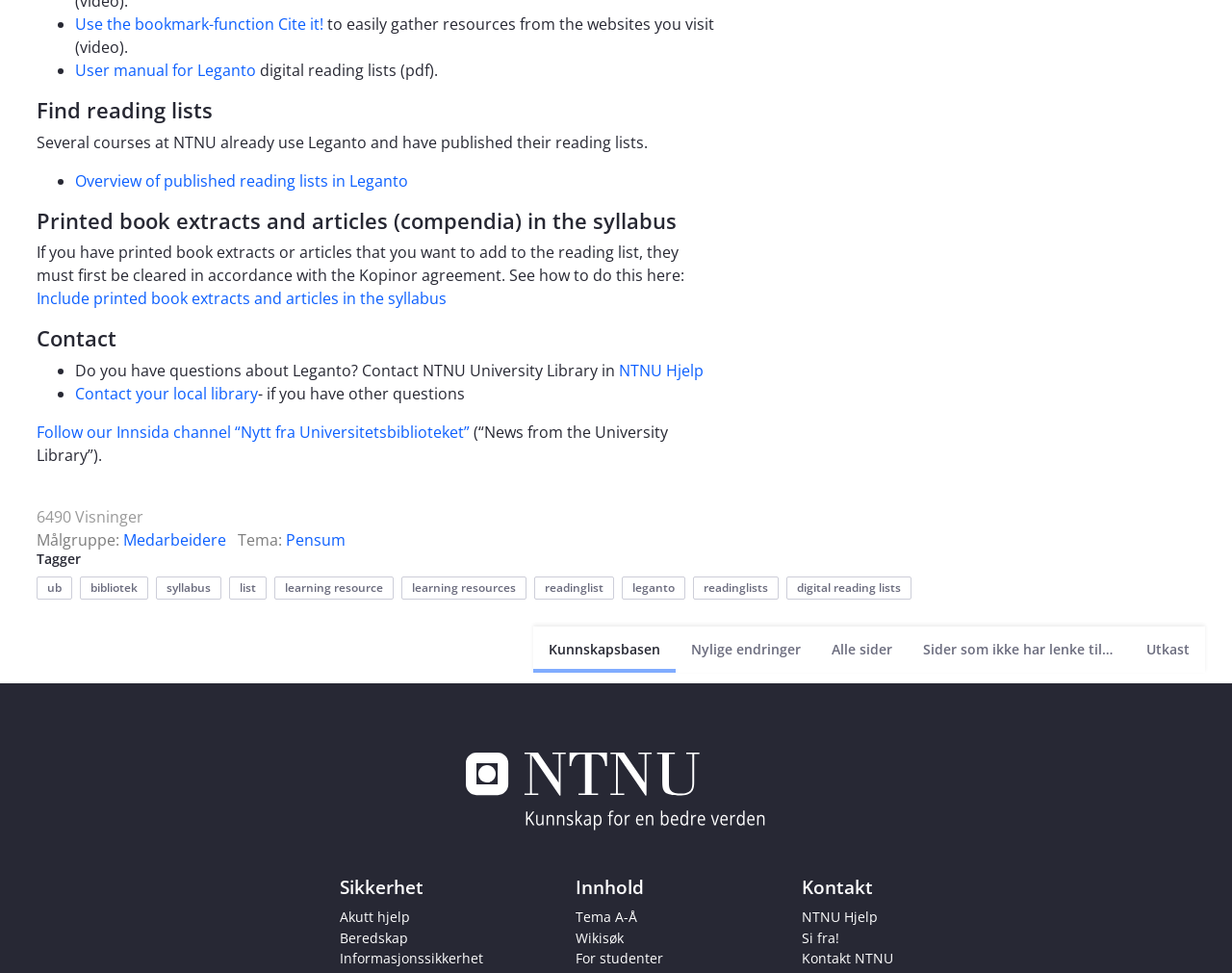Respond concisely with one word or phrase to the following query:
How can users get help with Leganto?

Contact NTNU University Library